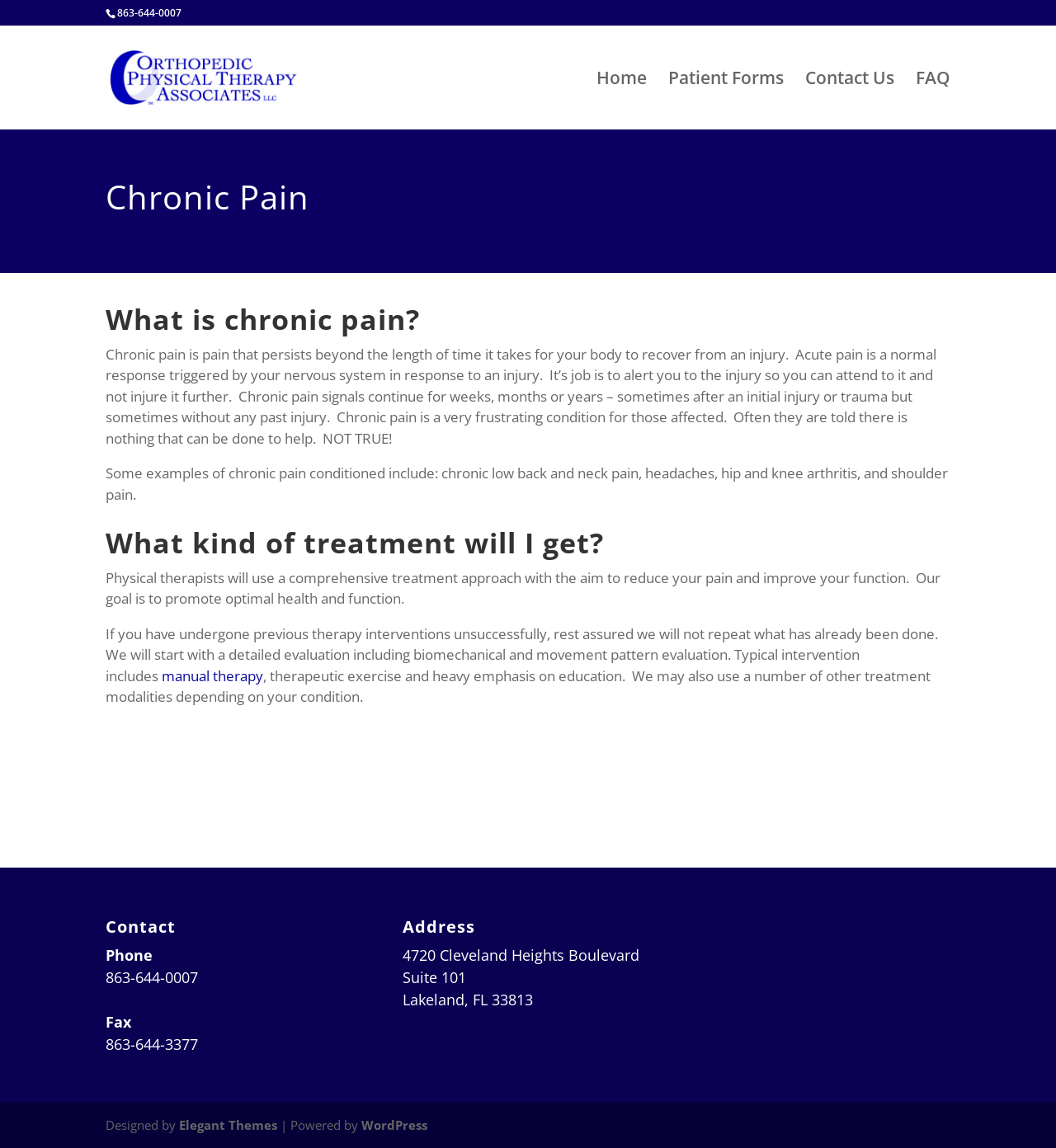Based on the visual content of the image, answer the question thoroughly: What is chronic pain?

According to the webpage, chronic pain is defined as pain that persists beyond the length of time it takes for the body to recover from an injury, which is different from acute pain that is a normal response triggered by the nervous system in response to an injury.